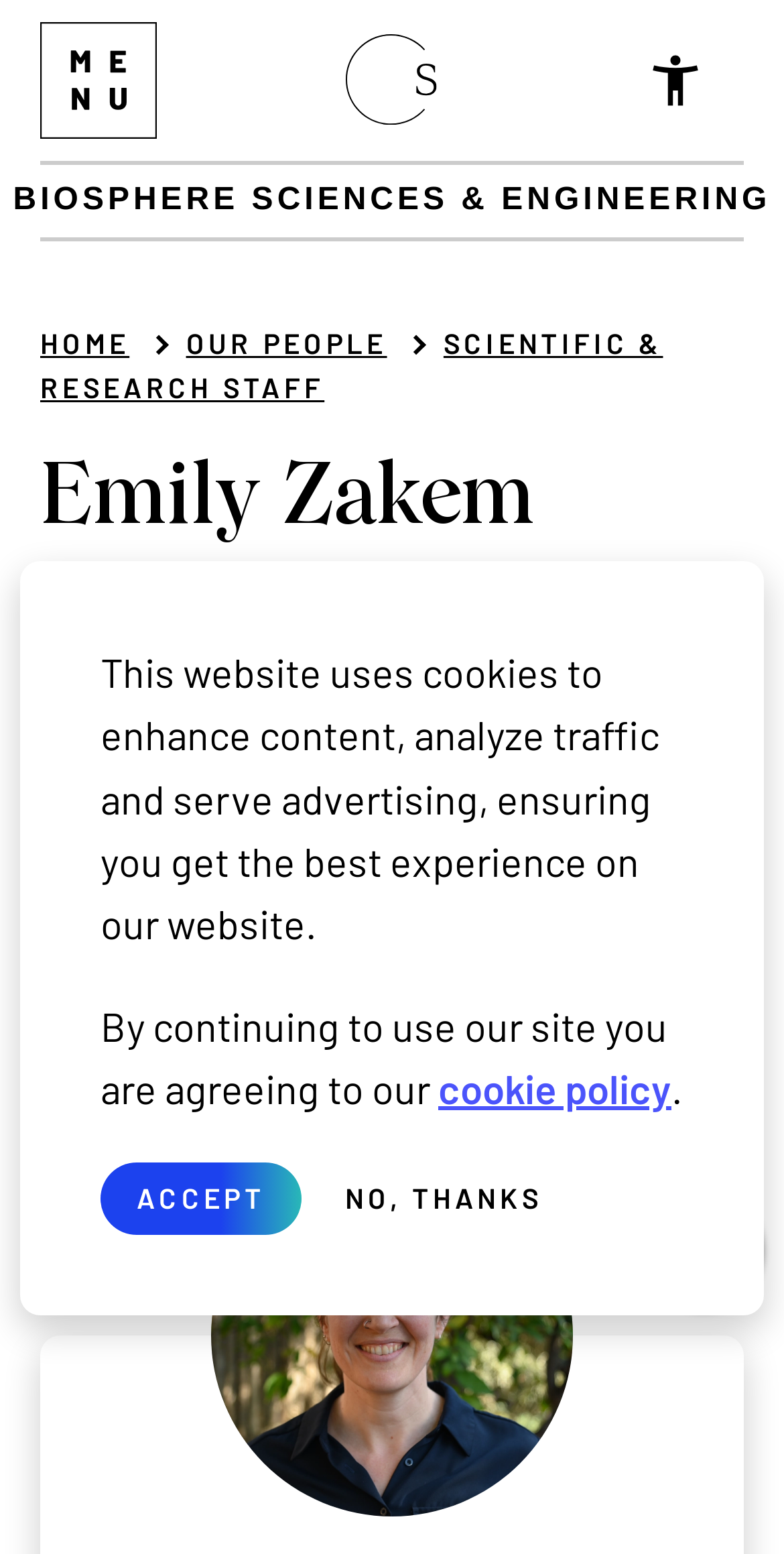What is the research area of Emily Zakem?
Analyze the screenshot and provide a detailed answer to the question.

The webpage has a link element with the text 'Biodiversity & Adaptation to Climate Change', which is likely to be one of the research areas of Emily Zakem.